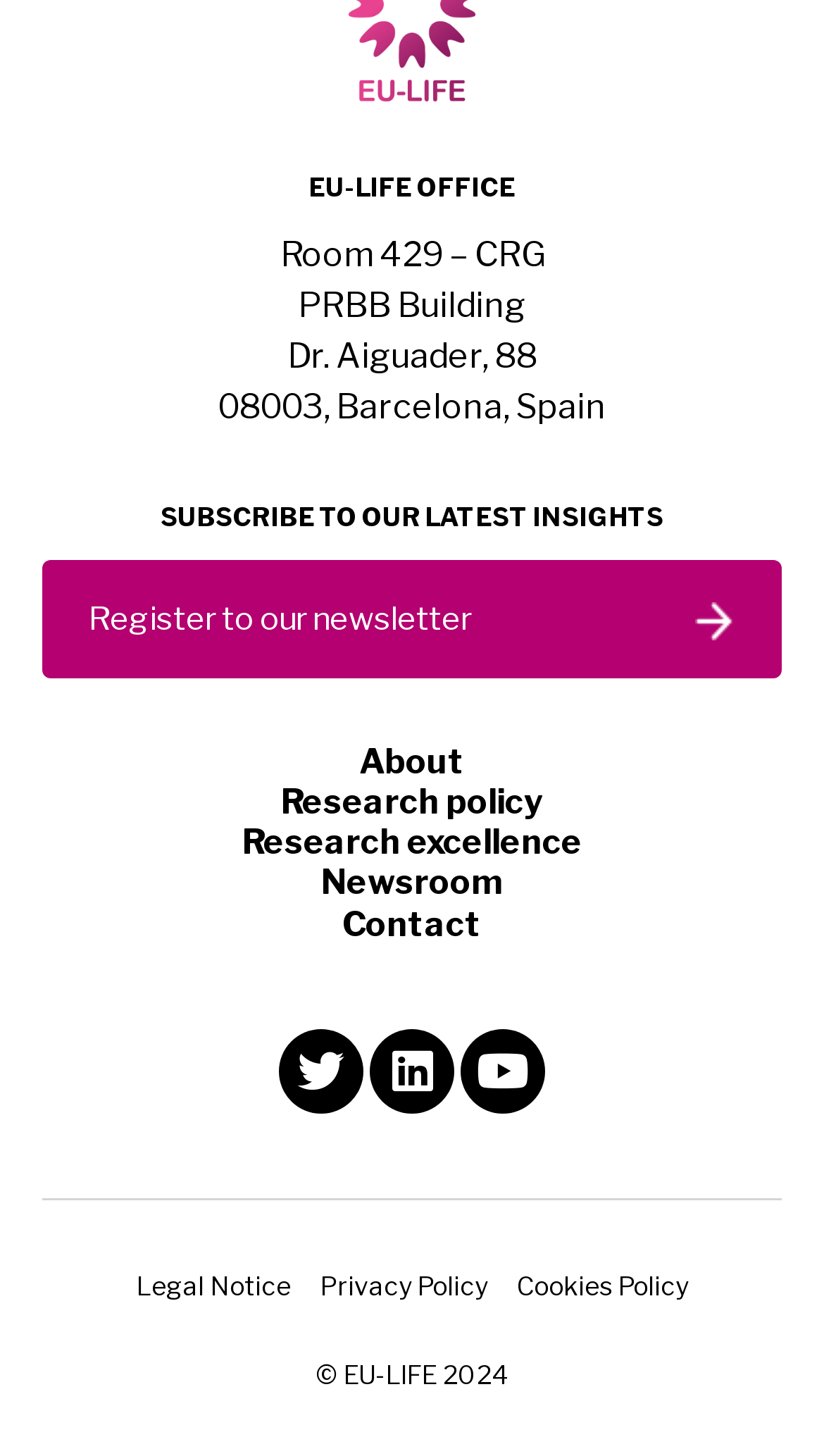How many links are there in the footer section?
Answer with a single word or phrase, using the screenshot for reference.

3